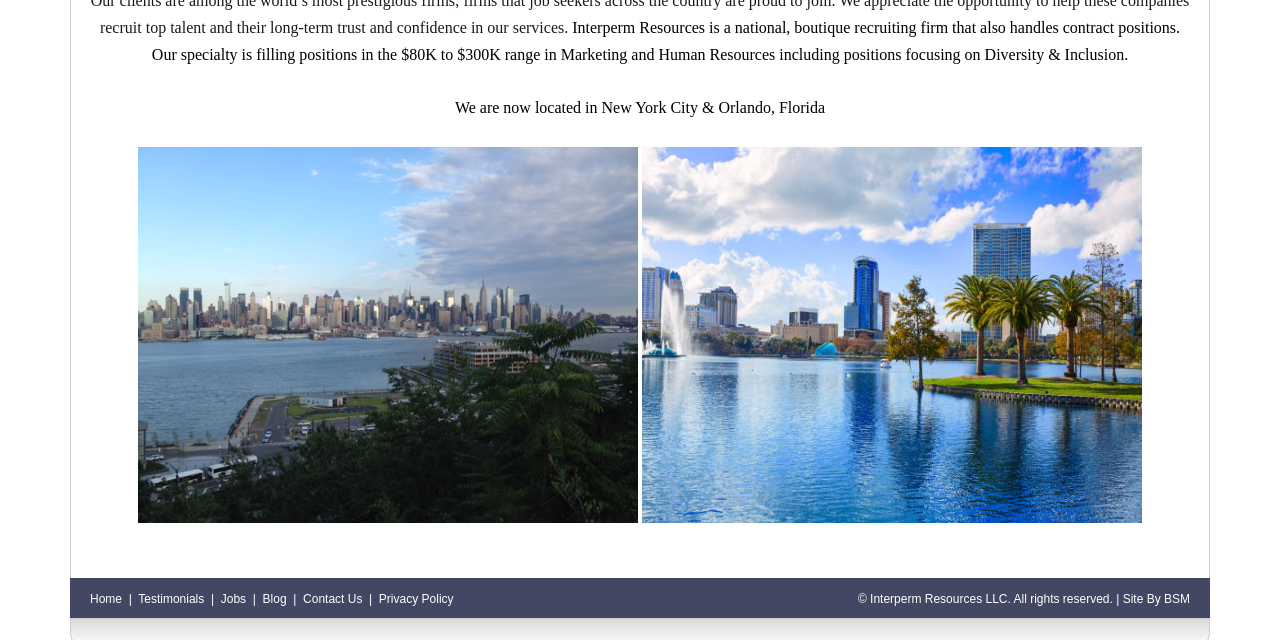How many images are on the webpage?
Examine the image and give a concise answer in one word or a short phrase.

2